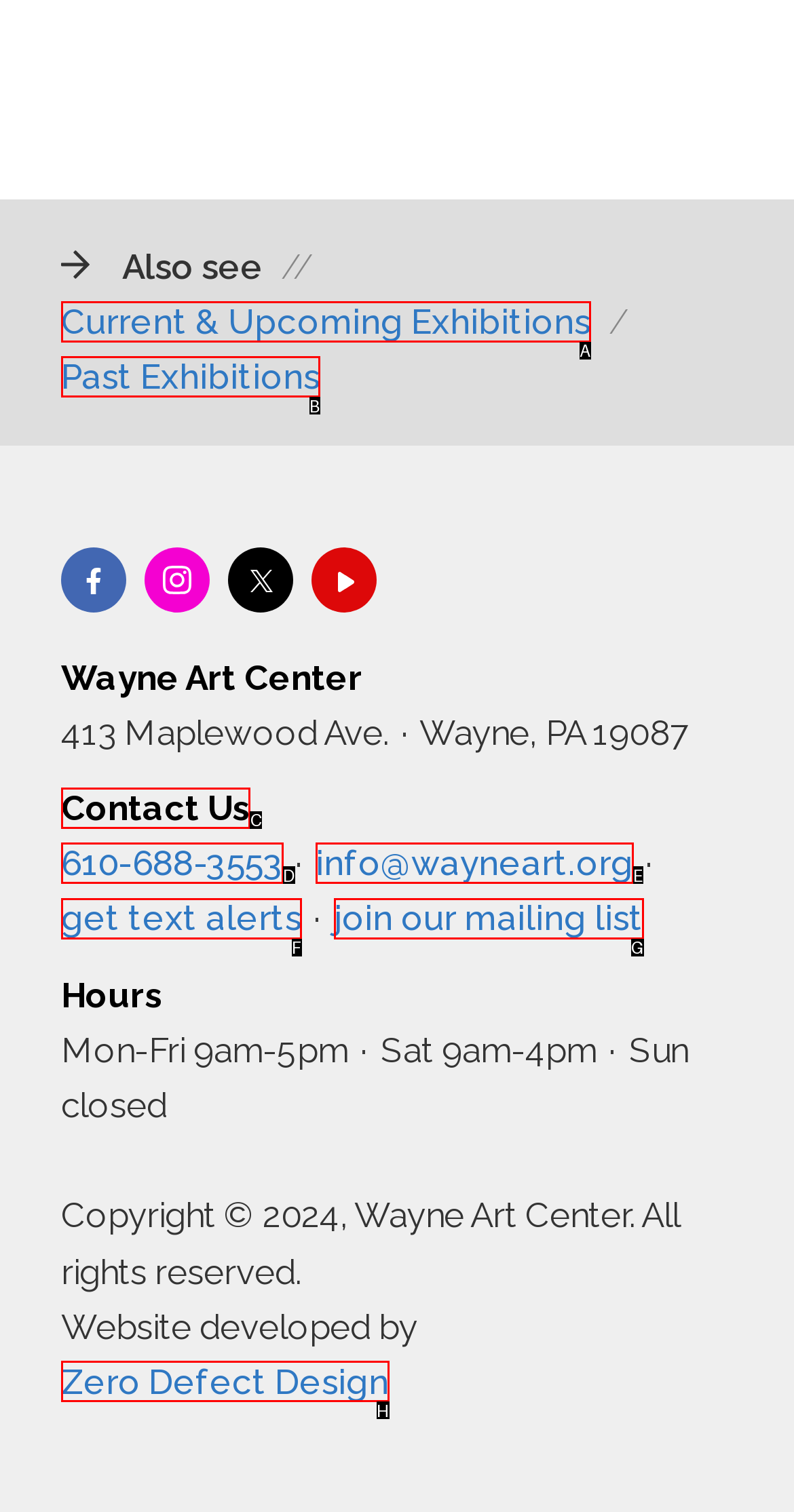Identify the letter of the UI element I need to click to carry out the following instruction: Contact us

C